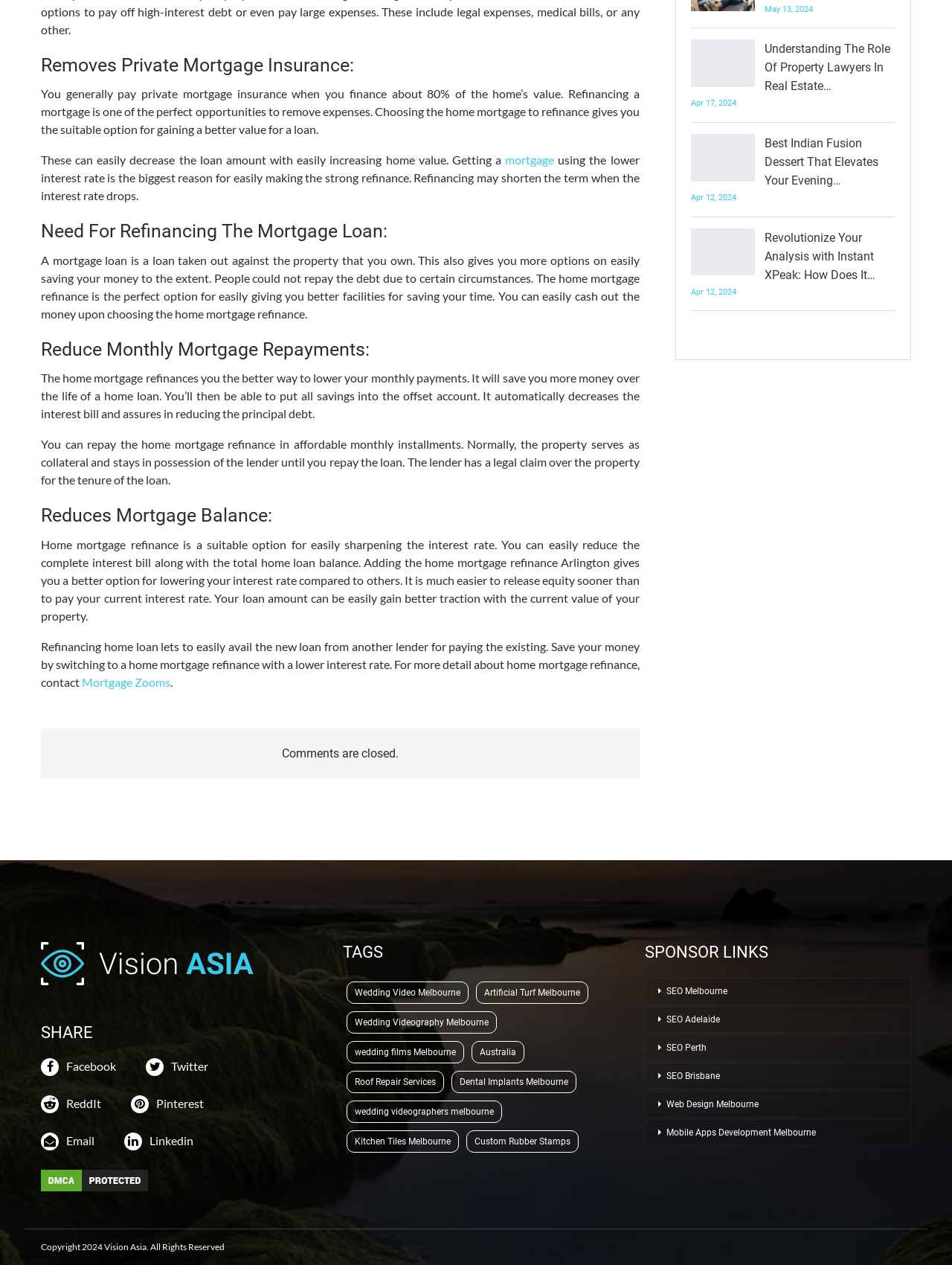Please provide a one-word or phrase answer to the question: 
What is the benefit of reducing mortgage balance?

You can release equity sooner